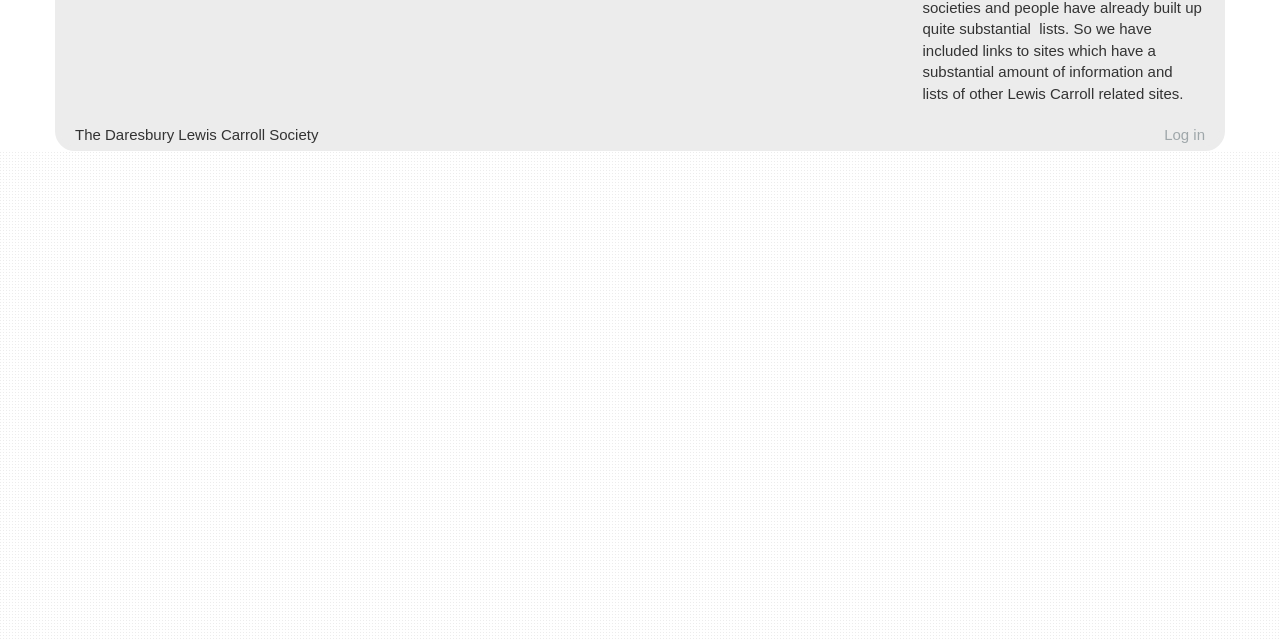Based on the description "Page 11", find the bounding box of the specified UI element.

None